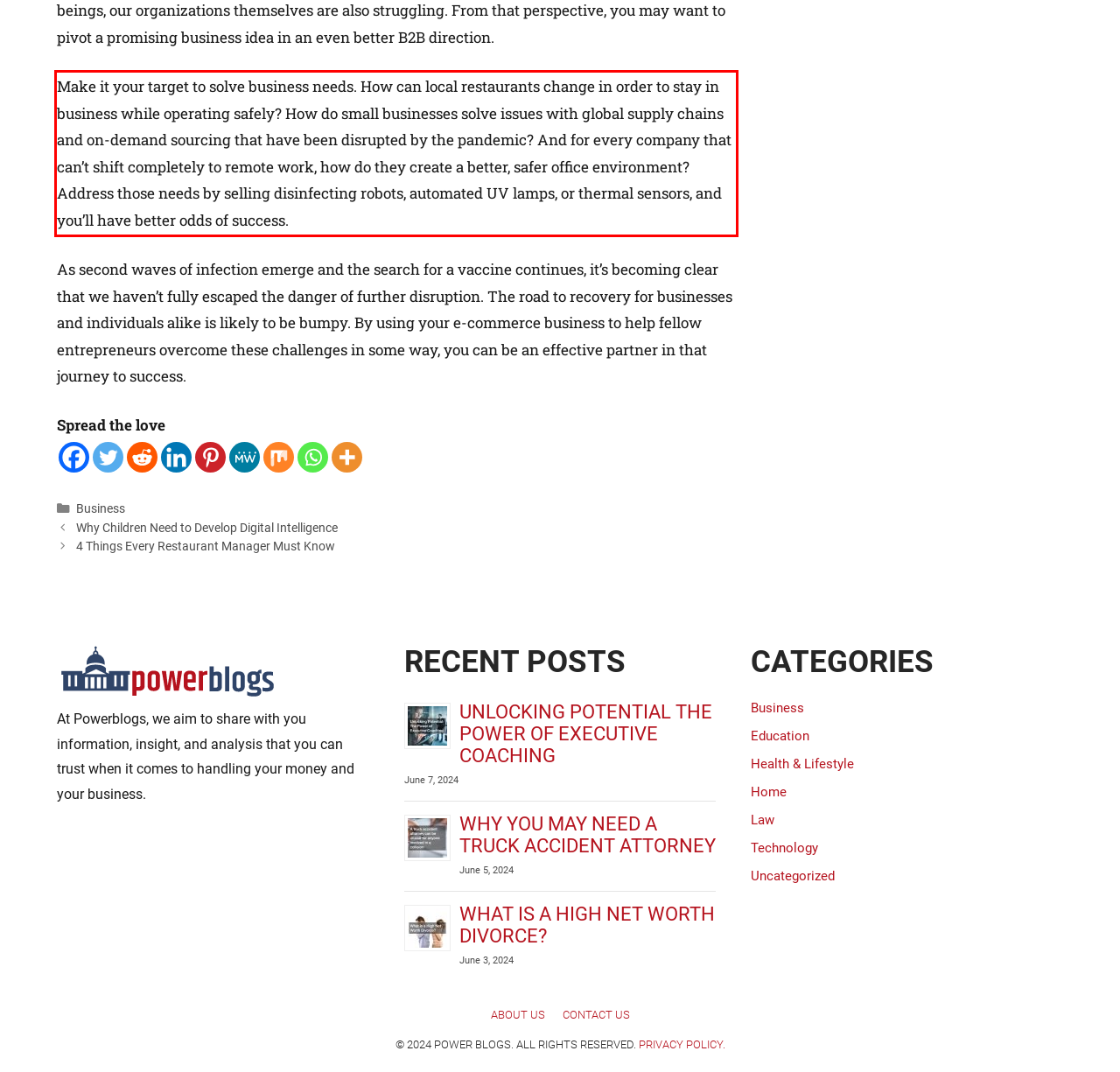View the screenshot of the webpage and identify the UI element surrounded by a red bounding box. Extract the text contained within this red bounding box.

Make it your target to solve business needs. How can local restaurants change in order to stay in business while operating safely? How do small businesses solve issues with global supply chains and on-demand sourcing that have been disrupted by the pandemic? And for every company that can’t shift completely to remote work, how do they create a better, safer office environment? Address those needs by selling disinfecting robots, automated UV lamps, or thermal sensors, and you’ll have better odds of success.